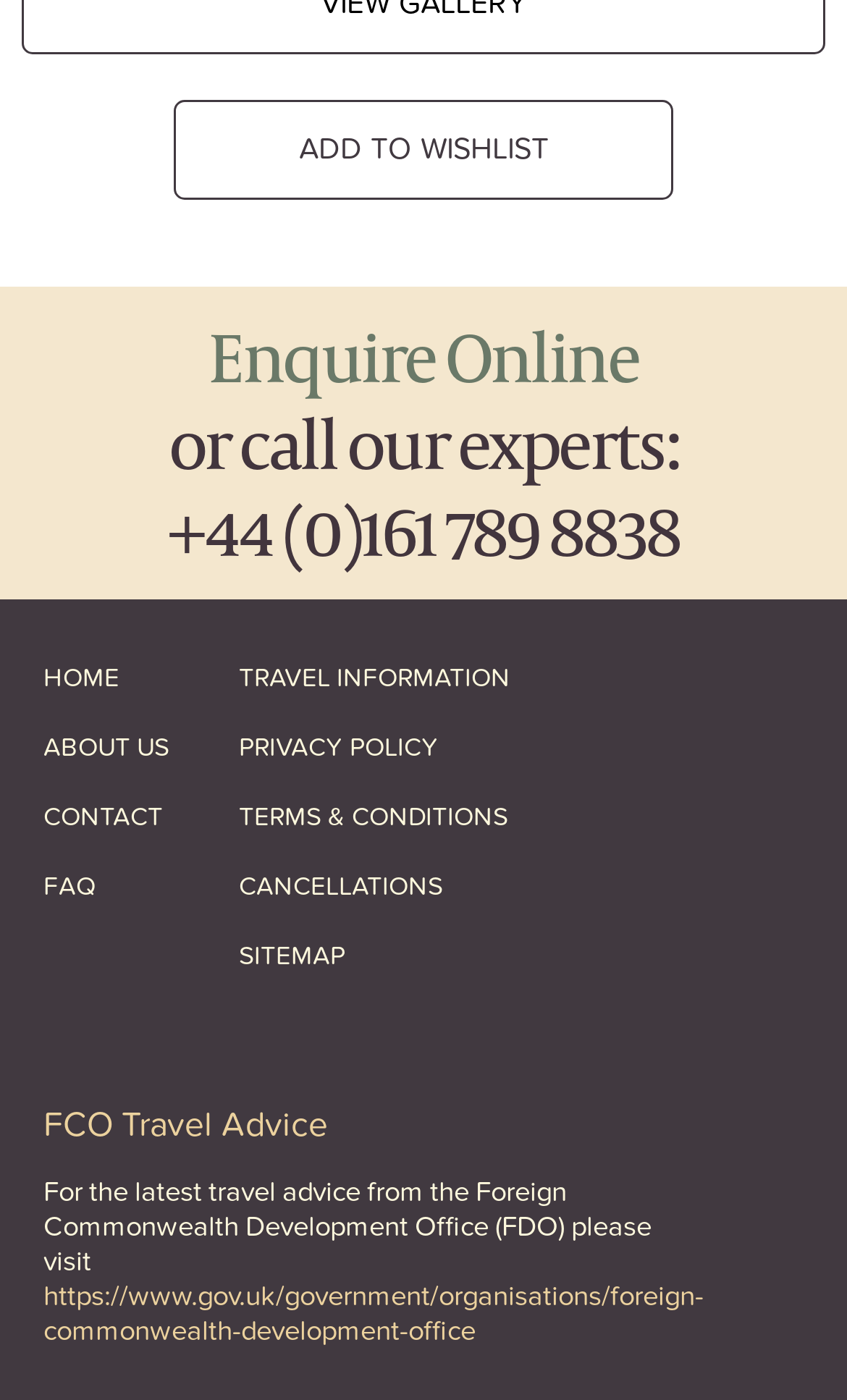From the element description ABOUT US, predict the bounding box coordinates of the UI element. The coordinates must be specified in the format (top-left x, top-left y, bottom-right x, bottom-right y) and should be within the 0 to 1 range.

[0.051, 0.509, 0.282, 0.558]